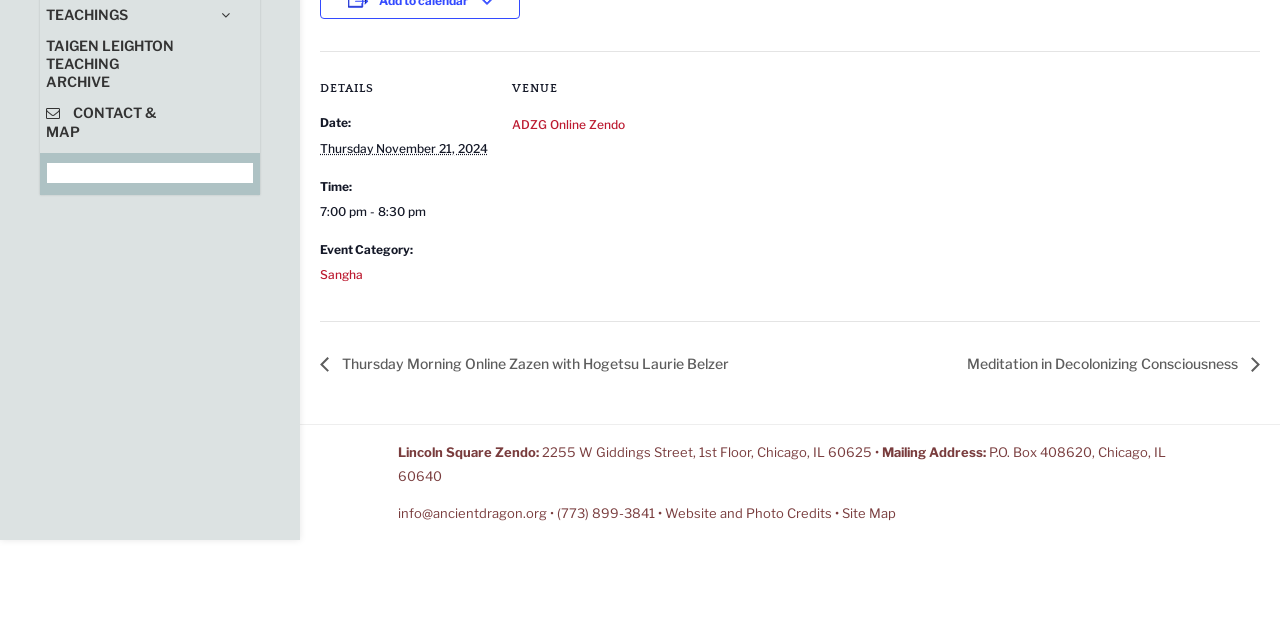Calculate the bounding box coordinates of the UI element given the description: "ADZG Online Zendo".

[0.4, 0.183, 0.488, 0.206]